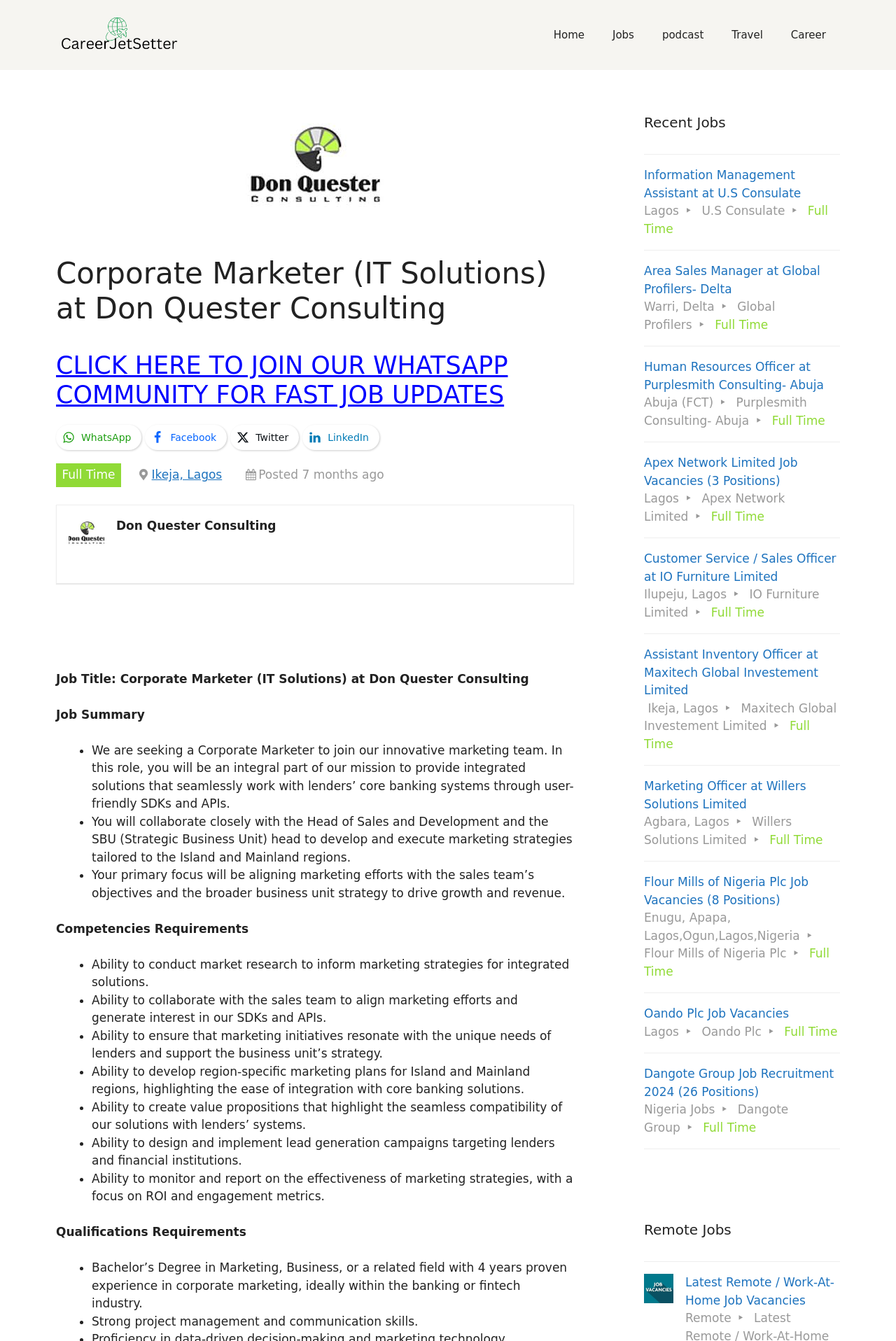What is the location of the Corporate Marketer job?
Respond to the question with a well-detailed and thorough answer.

I found the location by looking at the link element with the text 'Ikeja, Lagos' which is located near the job title and description.